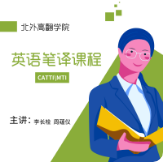Answer the following query with a single word or phrase:
What is the dominant color scheme?

Green and blue